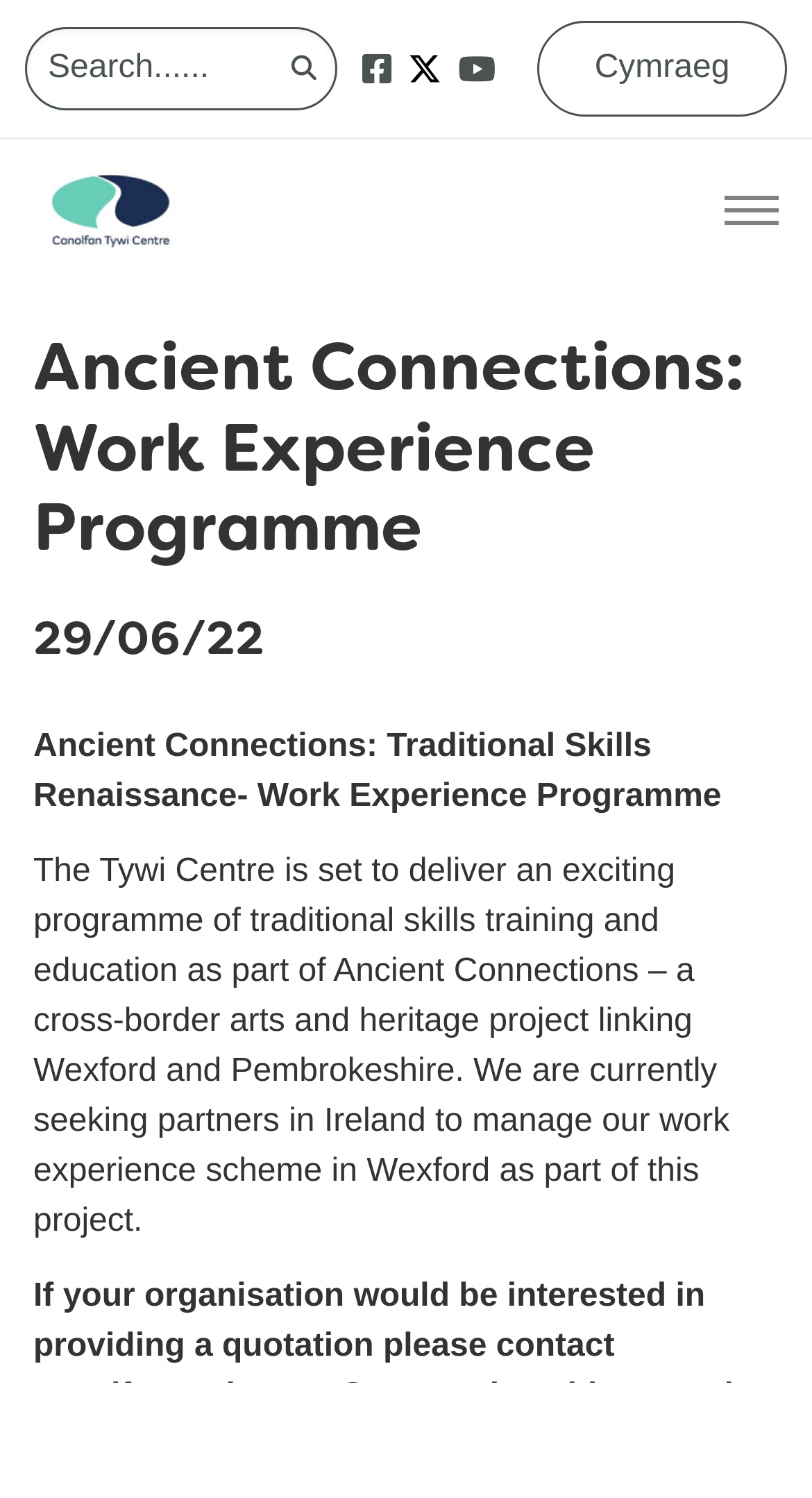Answer the following query concisely with a single word or phrase:
What is the project linking?

Wexford and Pembrokeshire